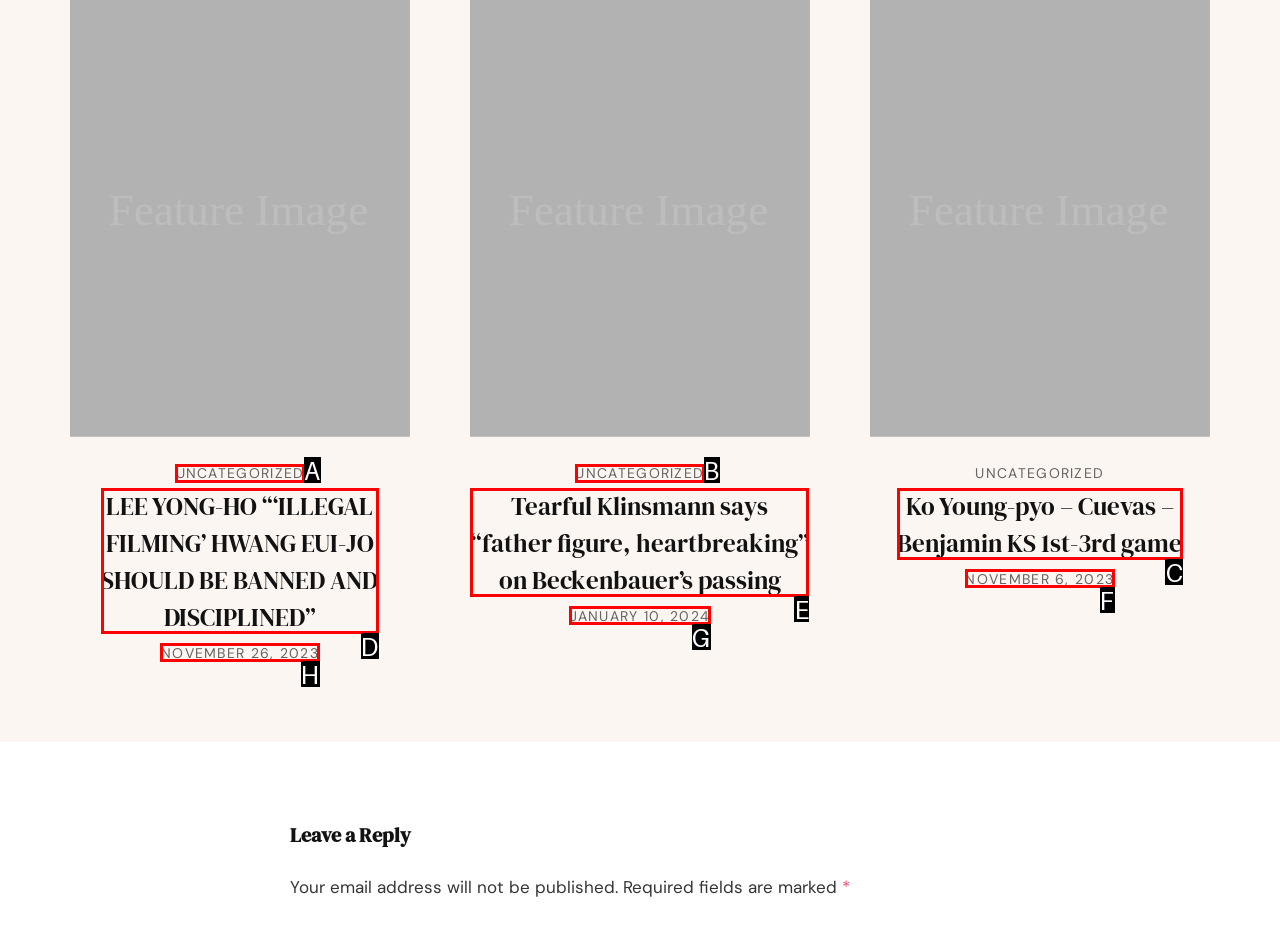Determine which HTML element to click to execute the following task: Click on 'Ko Young-pyo – Cuevas – Benjamin KS 1st-3rd game' Answer with the letter of the selected option.

C